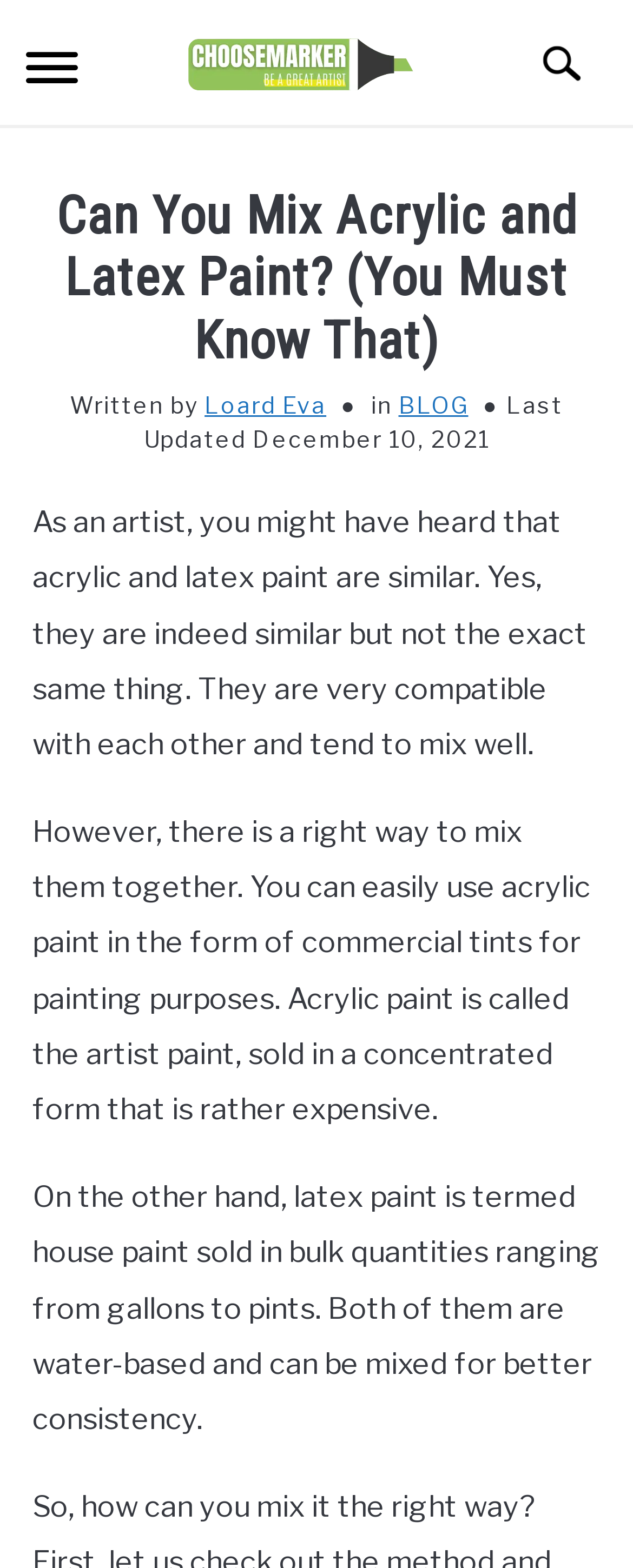What do acrylic and latex paint have in common?
Use the information from the screenshot to give a comprehensive response to the question.

The webpage mentions that both acrylic and latex paint are water-based and can be mixed for better consistency.